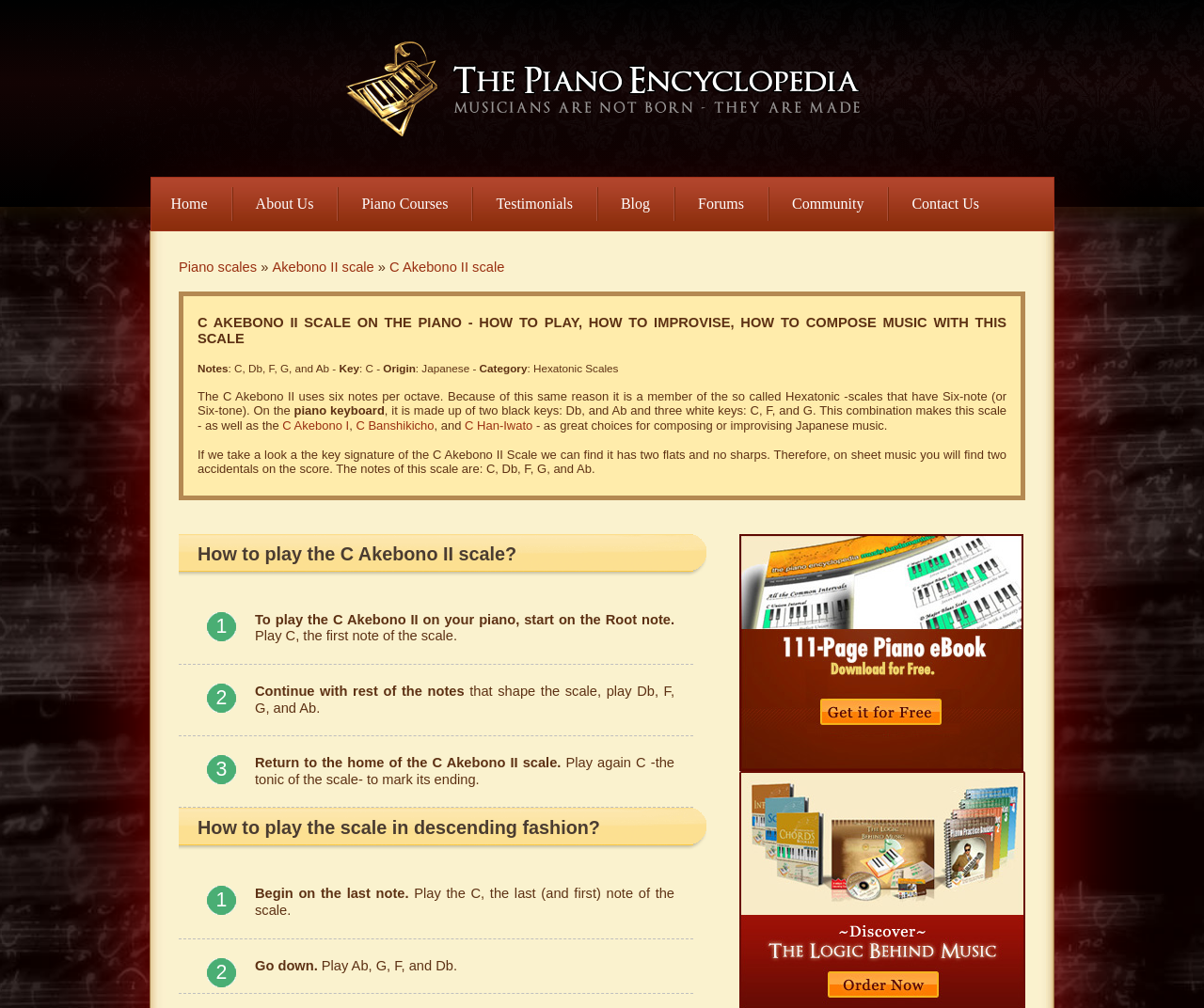Please determine the bounding box coordinates of the element to click on in order to accomplish the following task: "Read about 'How to play the C Akebono II scale?'". Ensure the coordinates are four float numbers ranging from 0 to 1, i.e., [left, top, right, bottom].

[0.133, 0.53, 0.591, 0.579]